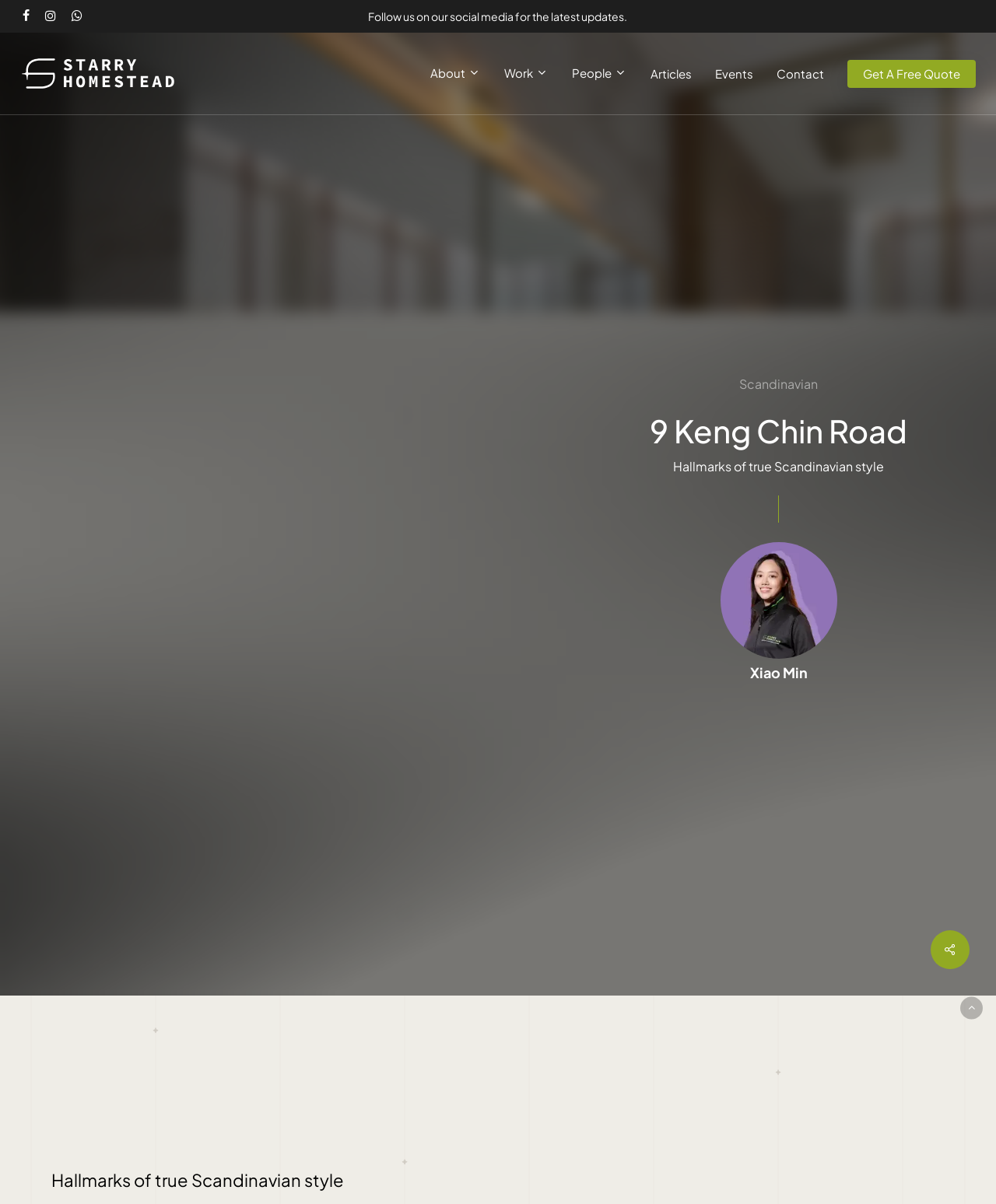Please provide the bounding box coordinates in the format (top-left x, top-left y, bottom-right x, bottom-right y). Remember, all values are floating point numbers between 0 and 1. What is the bounding box coordinate of the region described as: parent_node: facebook aria-label="Back to top"

[0.964, 0.828, 0.987, 0.847]